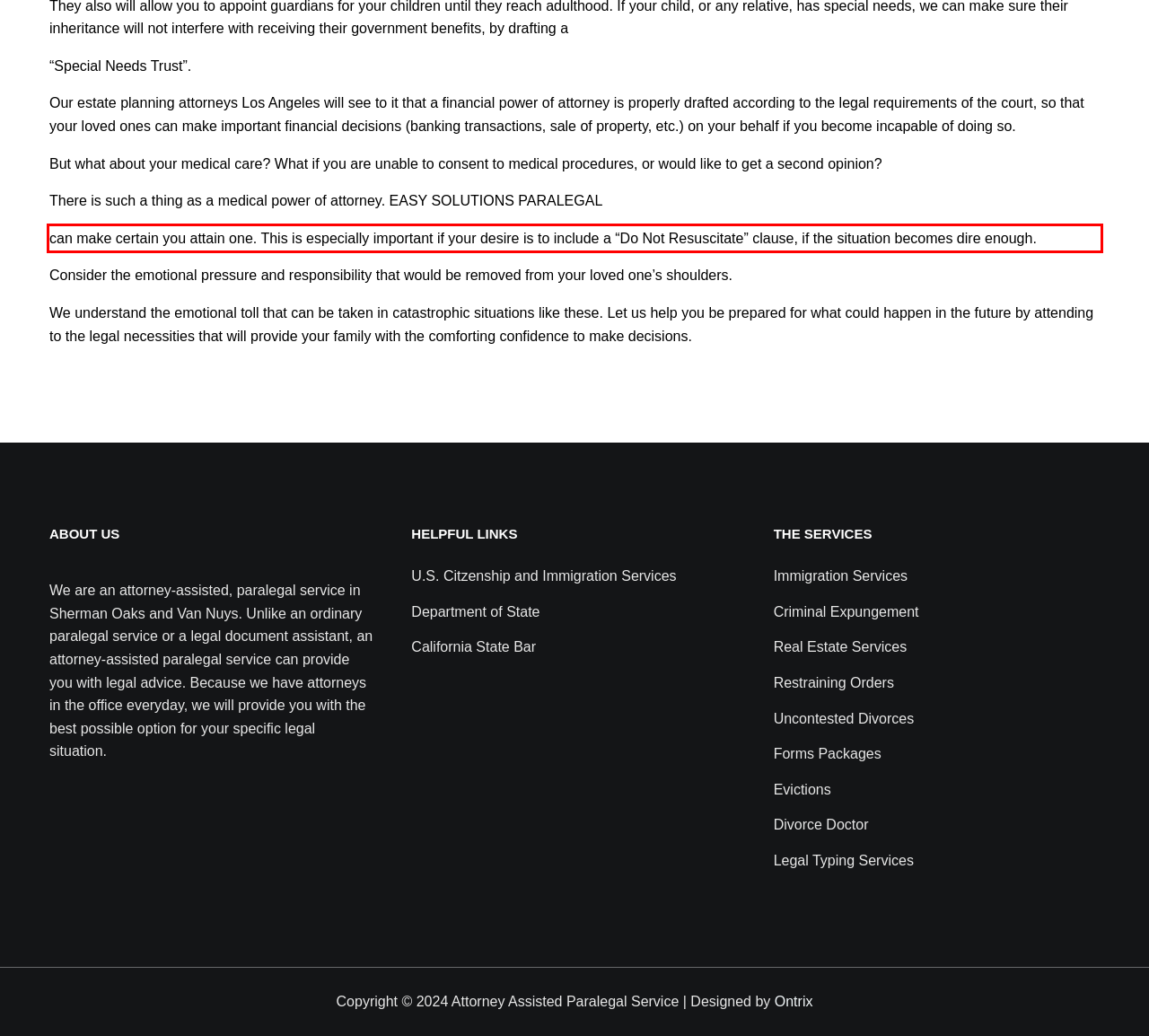Observe the screenshot of the webpage that includes a red rectangle bounding box. Conduct OCR on the content inside this red bounding box and generate the text.

can make certain you attain one. This is especially important if your desire is to include a “Do Not Resuscitate” clause, if the situation becomes dire enough.